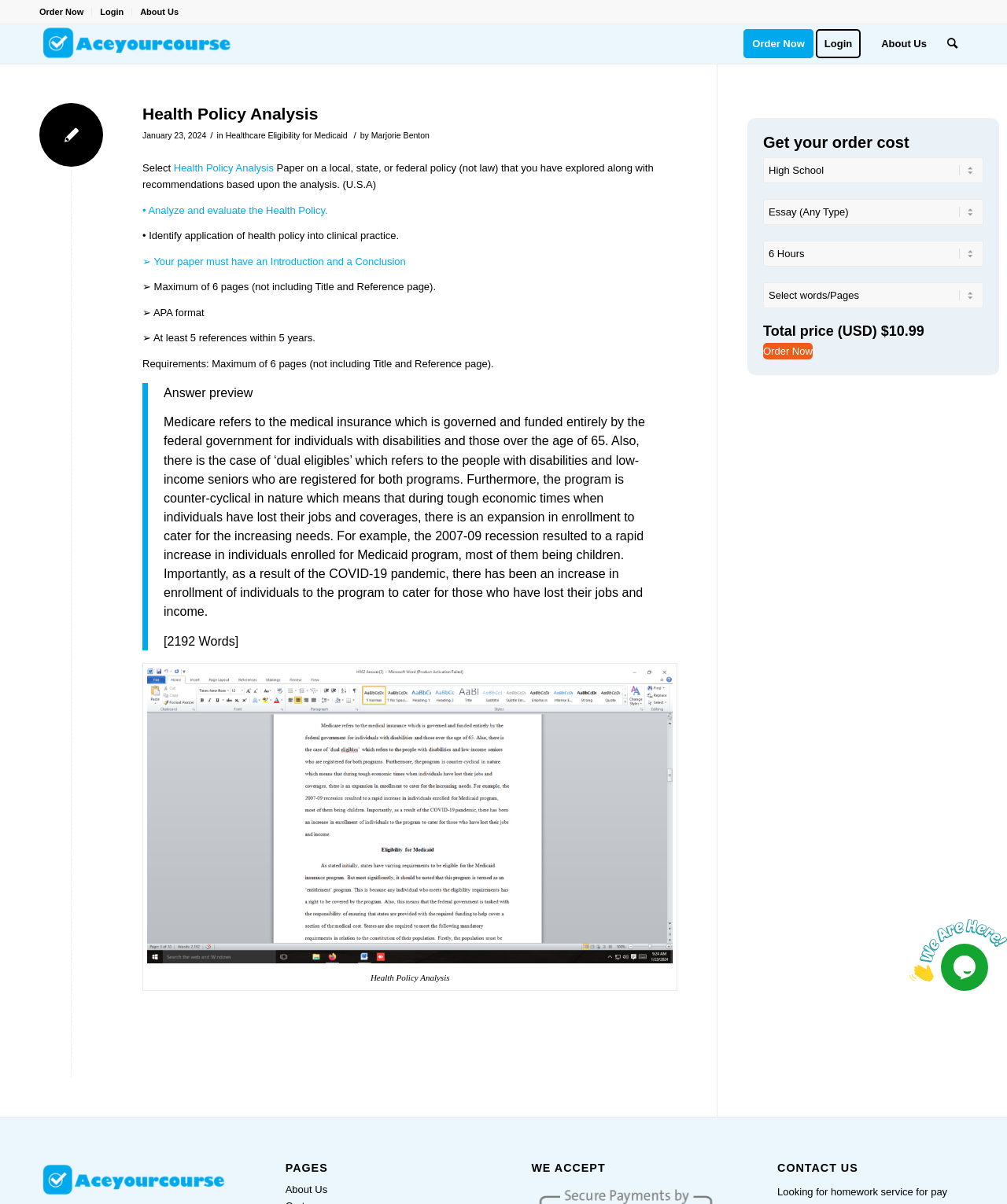What is the maximum number of pages allowed for the paper?
Look at the image and respond with a one-word or short phrase answer.

6 pages